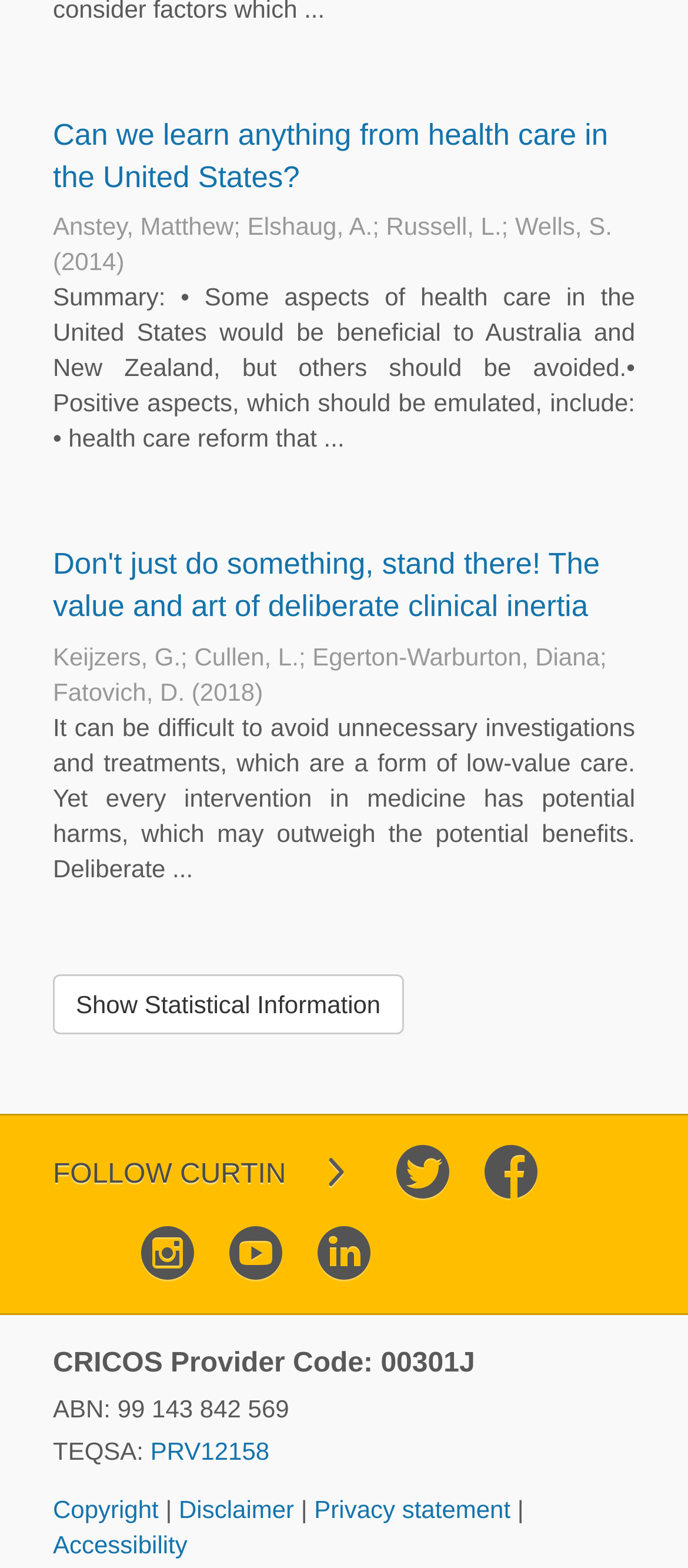How many authors are listed for the first article?
Can you provide a detailed and comprehensive answer to the question?

I counted the number of authors listed for the first article, which are Anstey, Matthew; Elshaug, A.; Russell, L.; and Wells, S.